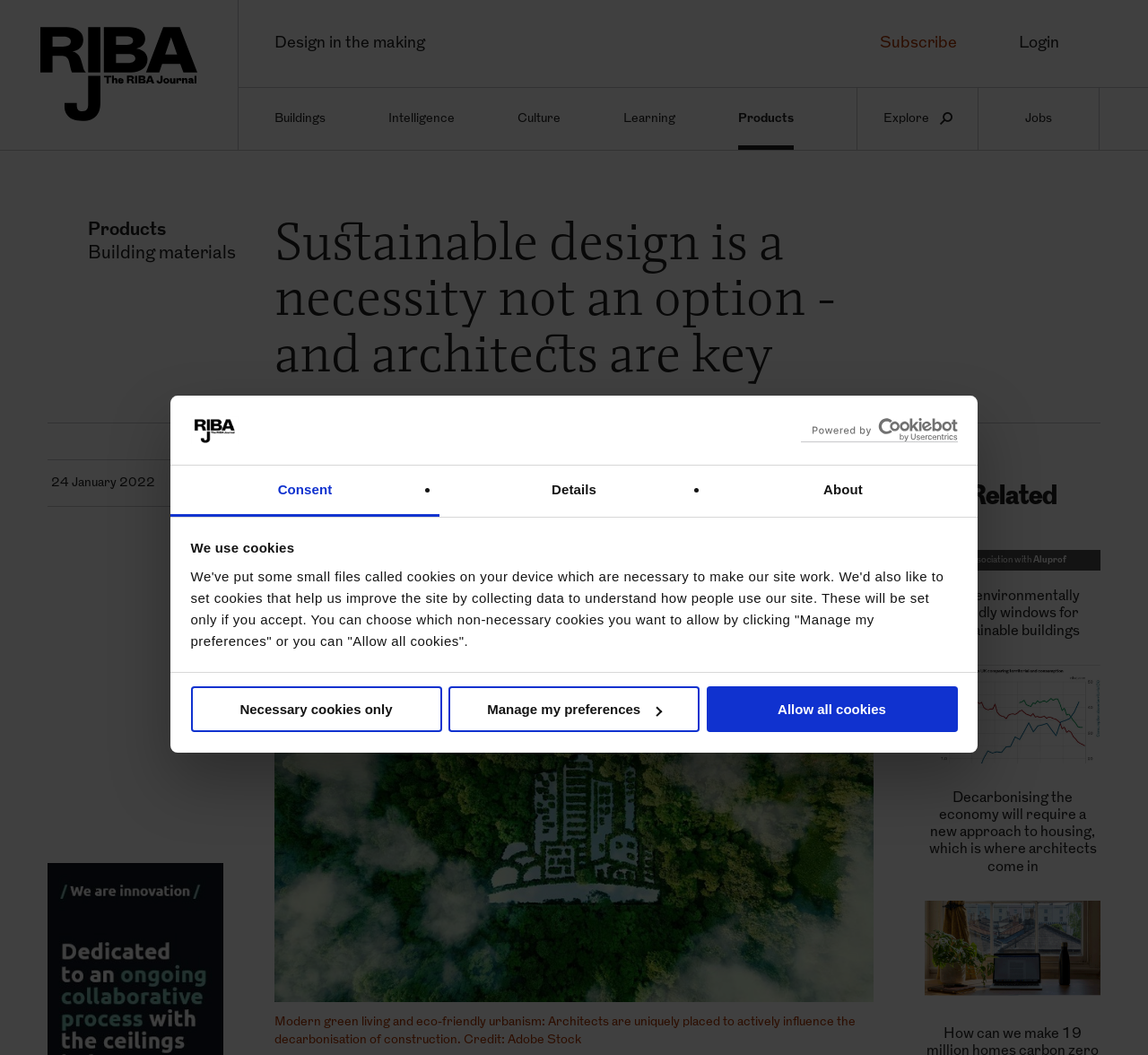Using the details in the image, give a detailed response to the question below:
What is the topic of the article?

This answer can be obtained by reading the heading and text on the webpage, specifically the sentence 'Sustainable design is a necessity not an option - and architects are key'.